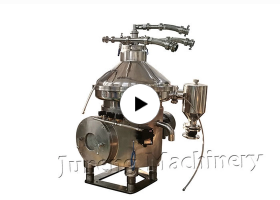Use a single word or phrase to answer the question: What is the purpose of the separator?

Processing coconut oil